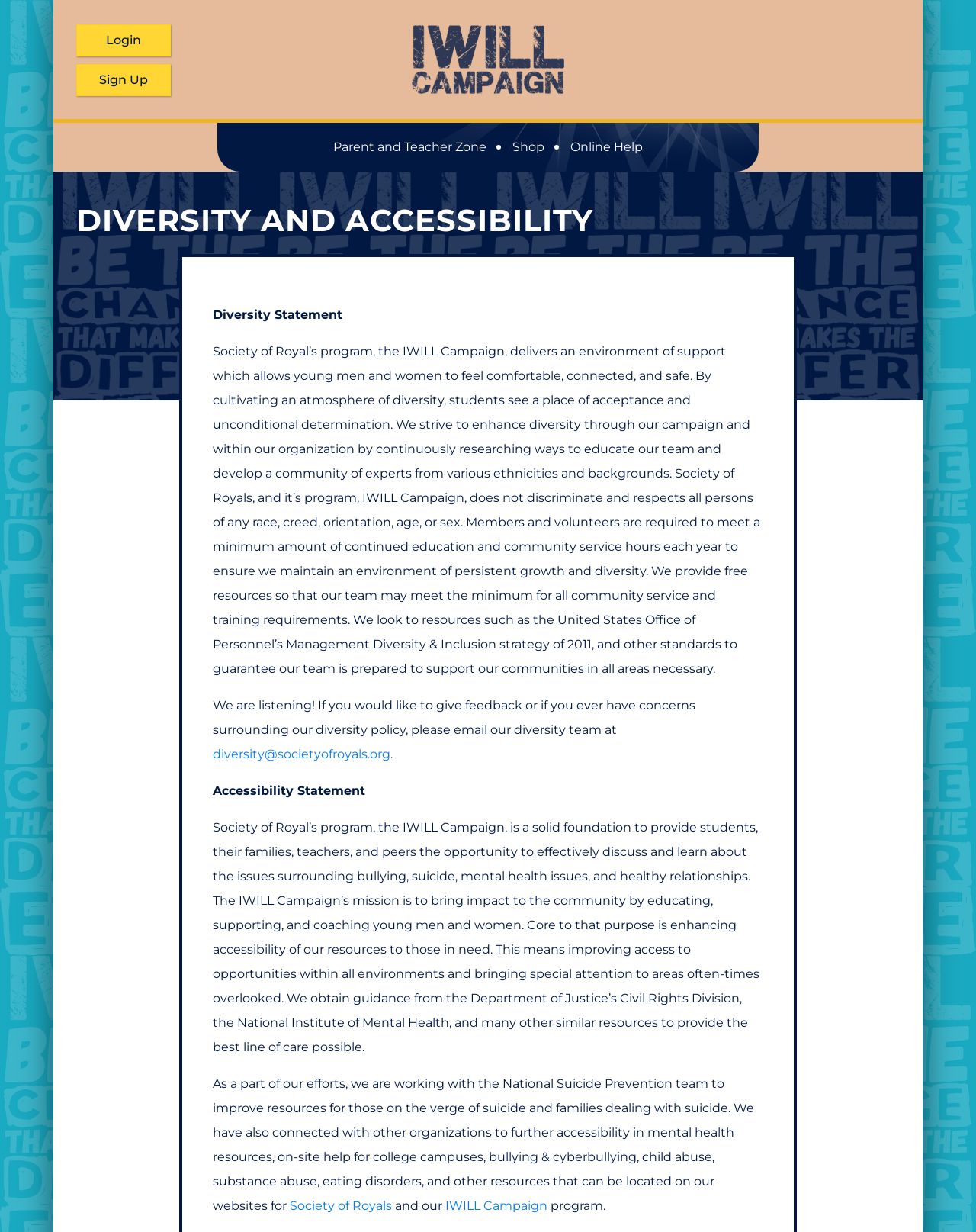Please identify the bounding box coordinates of the element that needs to be clicked to execute the following command: "Contact diversity team". Provide the bounding box using four float numbers between 0 and 1, formatted as [left, top, right, bottom].

[0.218, 0.606, 0.4, 0.618]